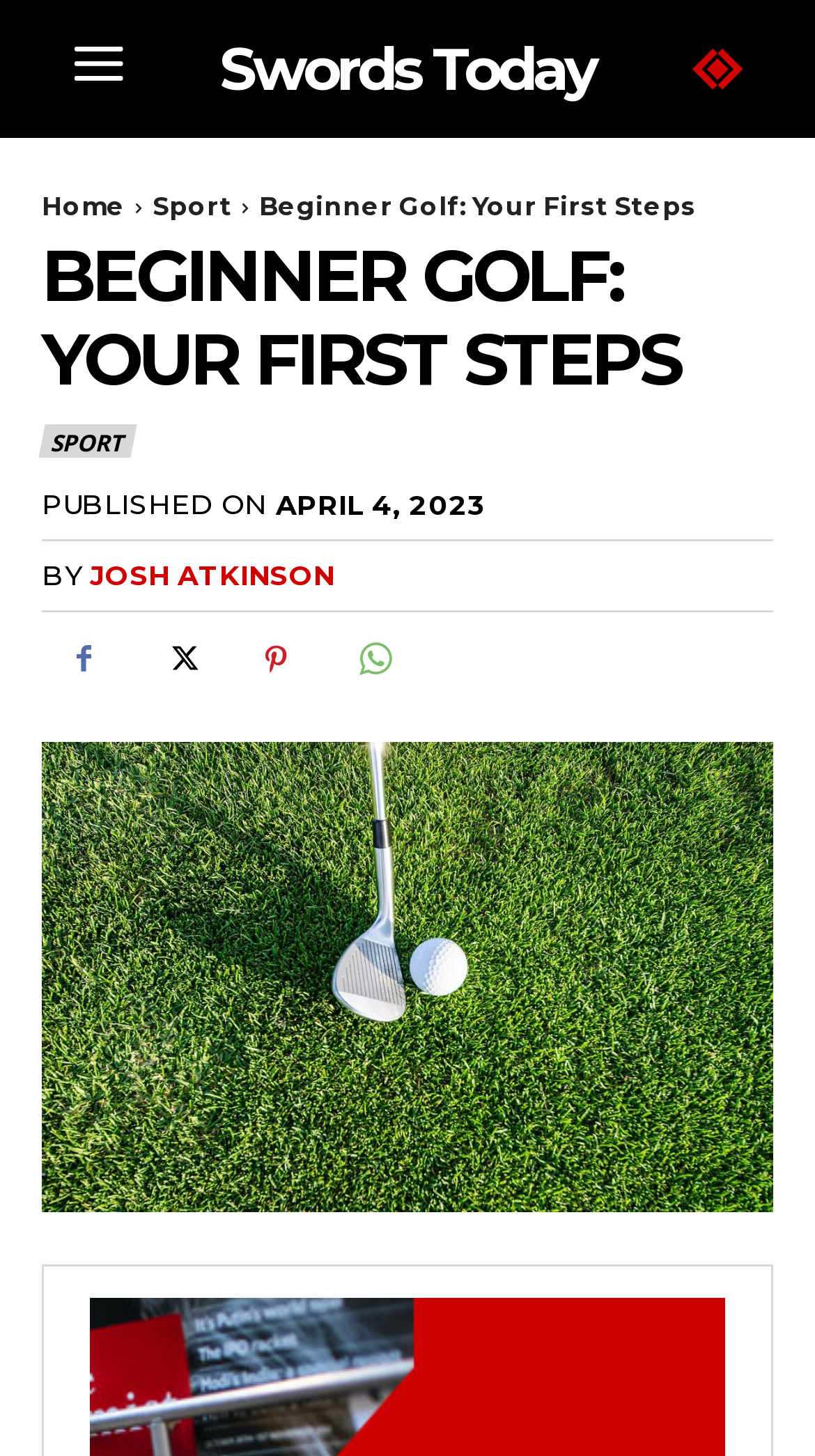Summarize the webpage comprehensively, mentioning all visible components.

The webpage is about beginner golf, with the main title "Beginner Golf: Your First Steps" prominently displayed at the top. Below the title, there are several links, including "Swords Today", "Logo", "Home", and "Sport", which are positioned horizontally across the top of the page. The "Logo" link is accompanied by an image of the logo.

Further down, there is a large heading that repeats the main title, "BEGINNER GOLF: YOUR FIRST STEPS". Below this heading, there are more links, including "SPORT", and some text that indicates the article was published on April 4, 2023, by Josh Atkinson.

On the top-right side of the page, there are four social media links, represented by icons, which are positioned vertically. Below these icons, there is a large image that takes up most of the page's width.

At the very top of the page, there is a link to "Swords Today" and the logo link, which are positioned on the left and right sides, respectively.